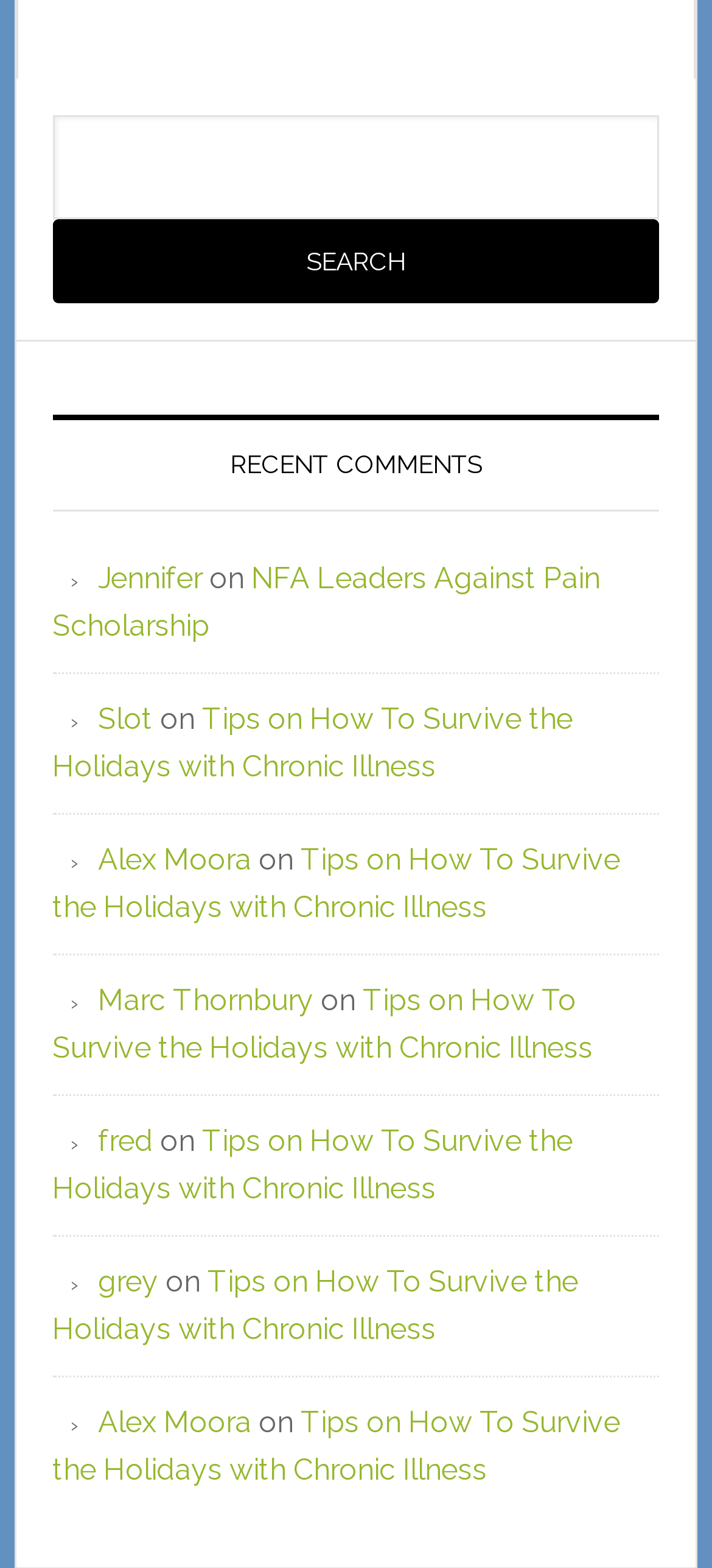Could you indicate the bounding box coordinates of the region to click in order to complete this instruction: "read Jennifer's comment".

[0.138, 0.357, 0.284, 0.379]